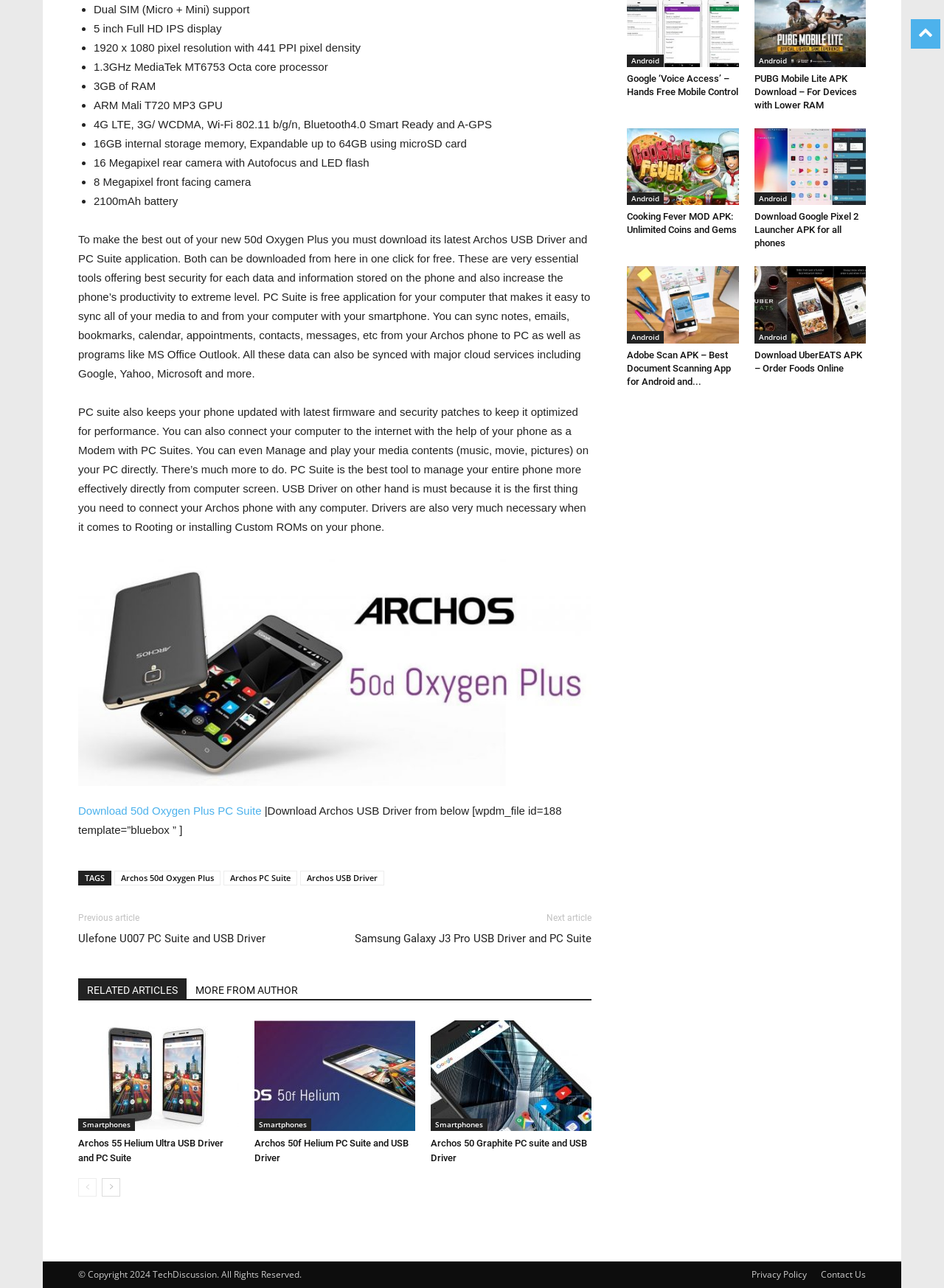Can you specify the bounding box coordinates for the region that should be clicked to fulfill this instruction: "View Archos 50f Helium PC Suite and USB Driver".

[0.27, 0.883, 0.433, 0.903]